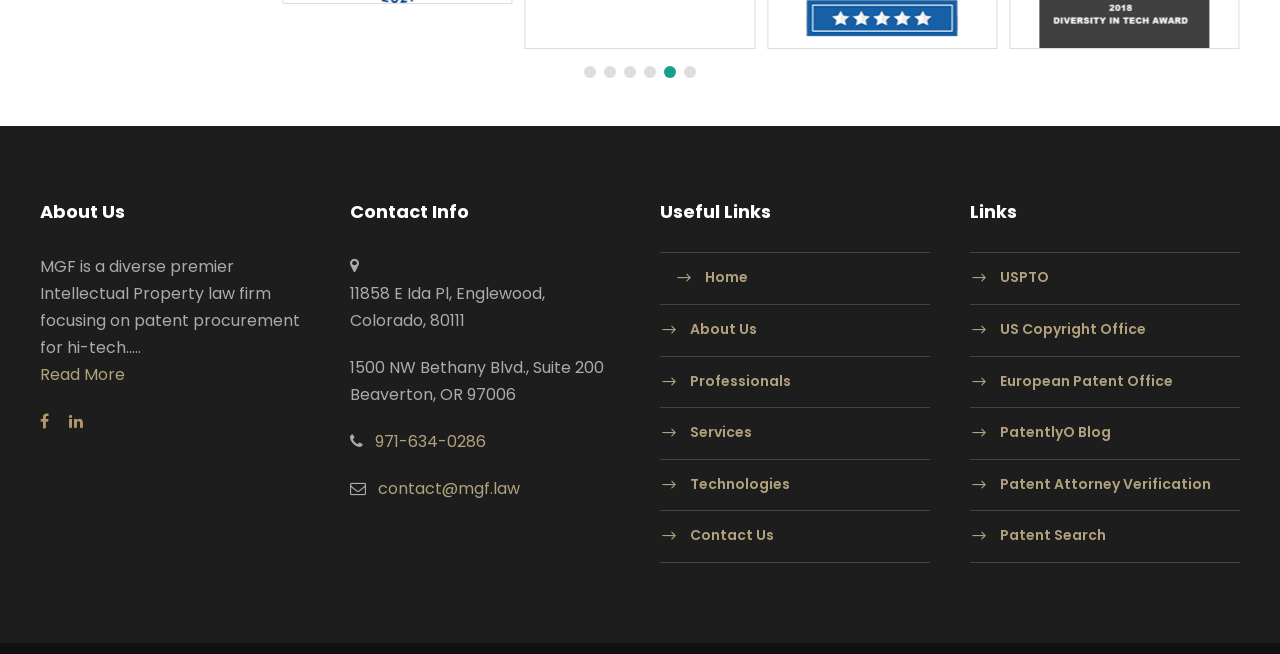Using the information from the screenshot, answer the following question thoroughly:
What are the useful links provided on the webpage?

The useful links can be found under the 'Useful Links' heading, which includes links to 'Home', 'About Us', 'Professionals', 'Services', 'Technologies', and 'Contact Us'.